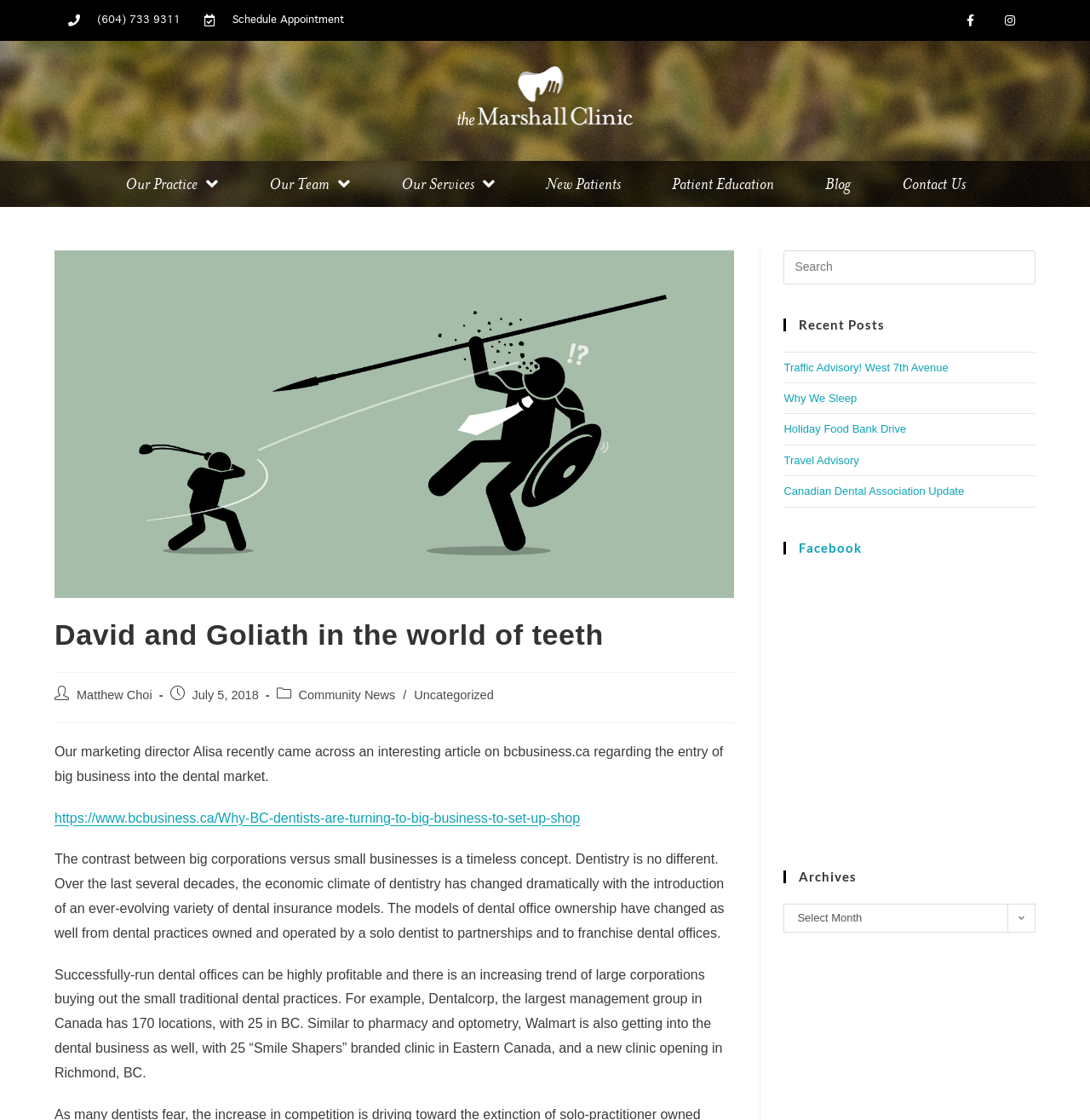Determine the bounding box coordinates of the target area to click to execute the following instruction: "Learn about the benefits of CBD-infused skateboard wax for joint health."

None